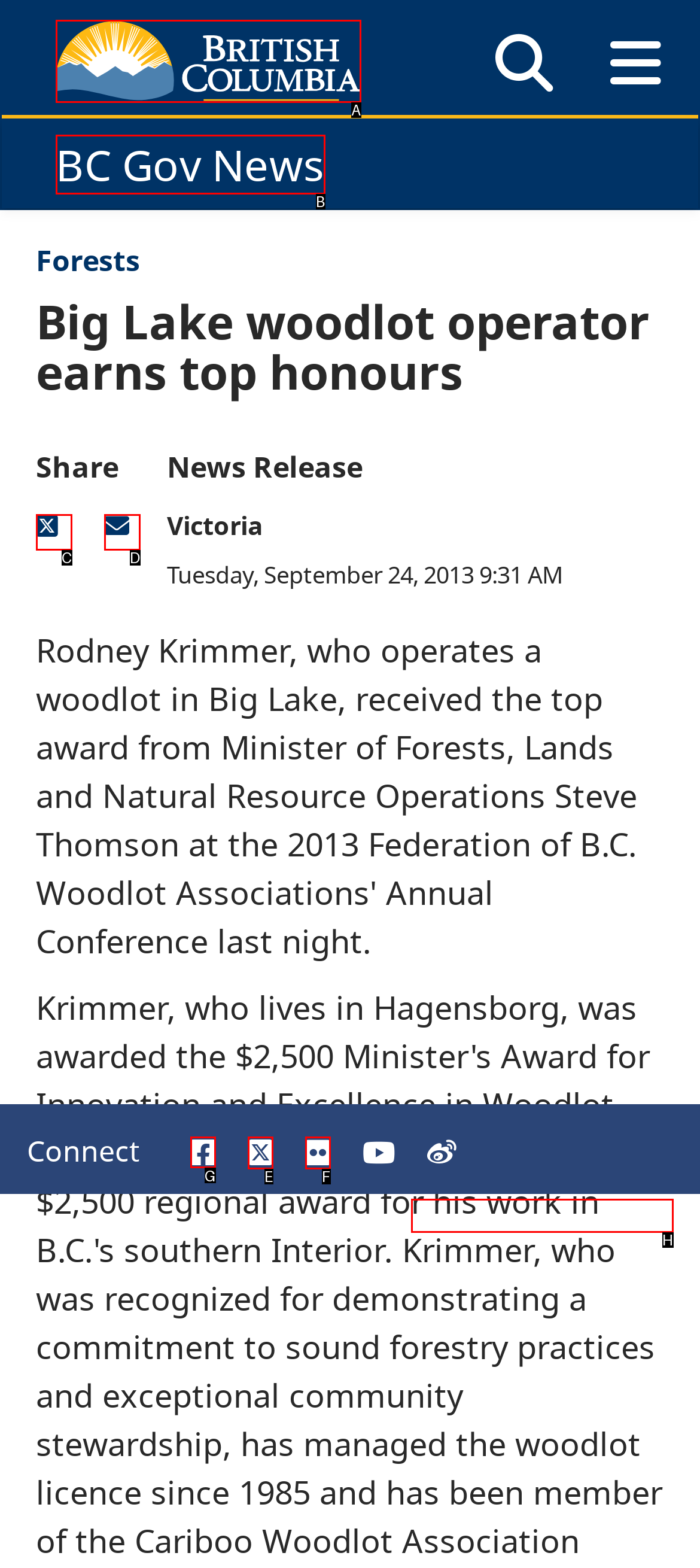Identify which HTML element should be clicked to fulfill this instruction: connect on facebook Reply with the correct option's letter.

G